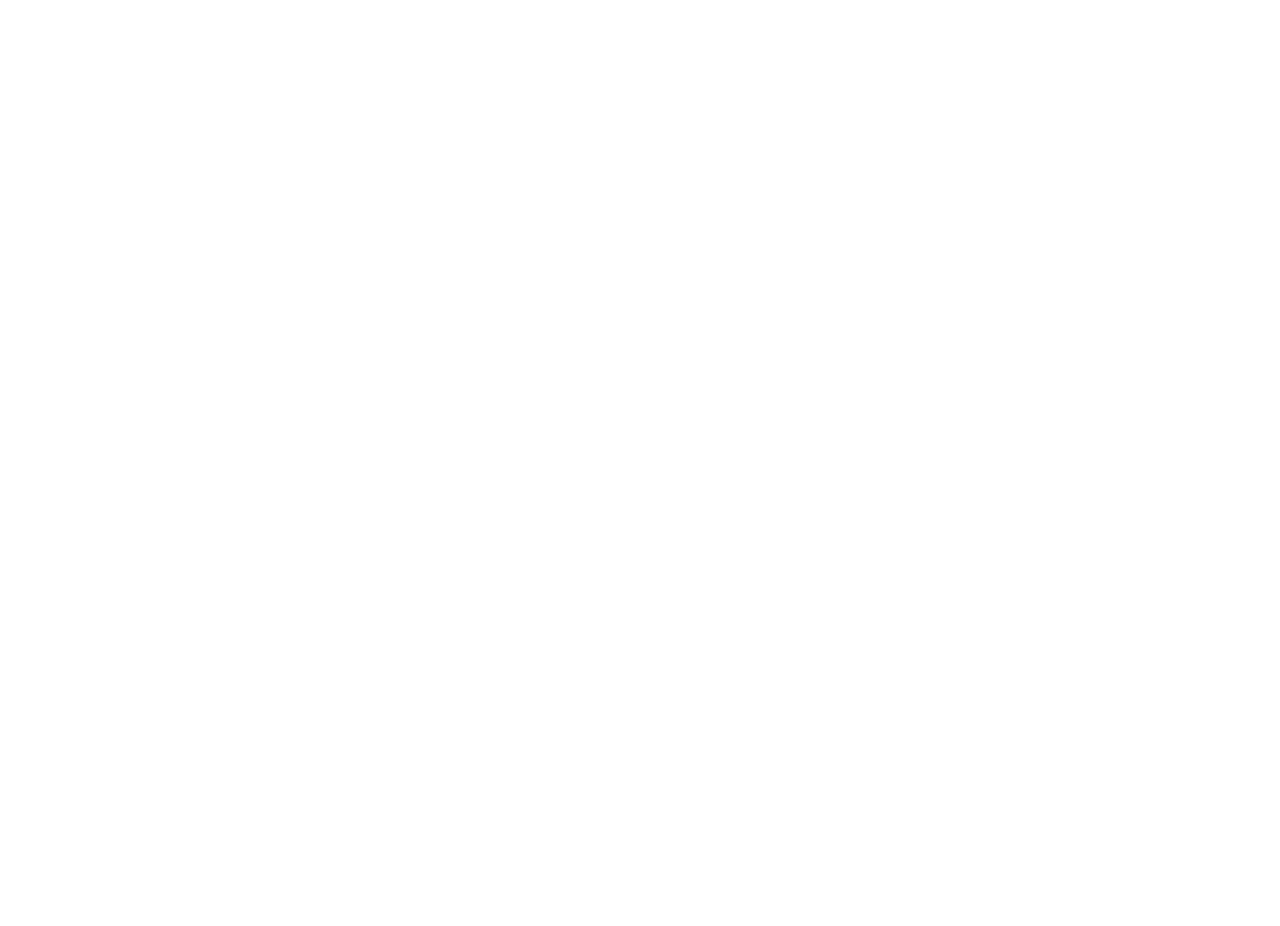Using the element description Partners, predict the bounding box coordinates for the UI element. Provide the coordinates in (top-left x, top-left y, bottom-right x, bottom-right y) format with values ranging from 0 to 1.

[0.358, 0.802, 0.405, 0.828]